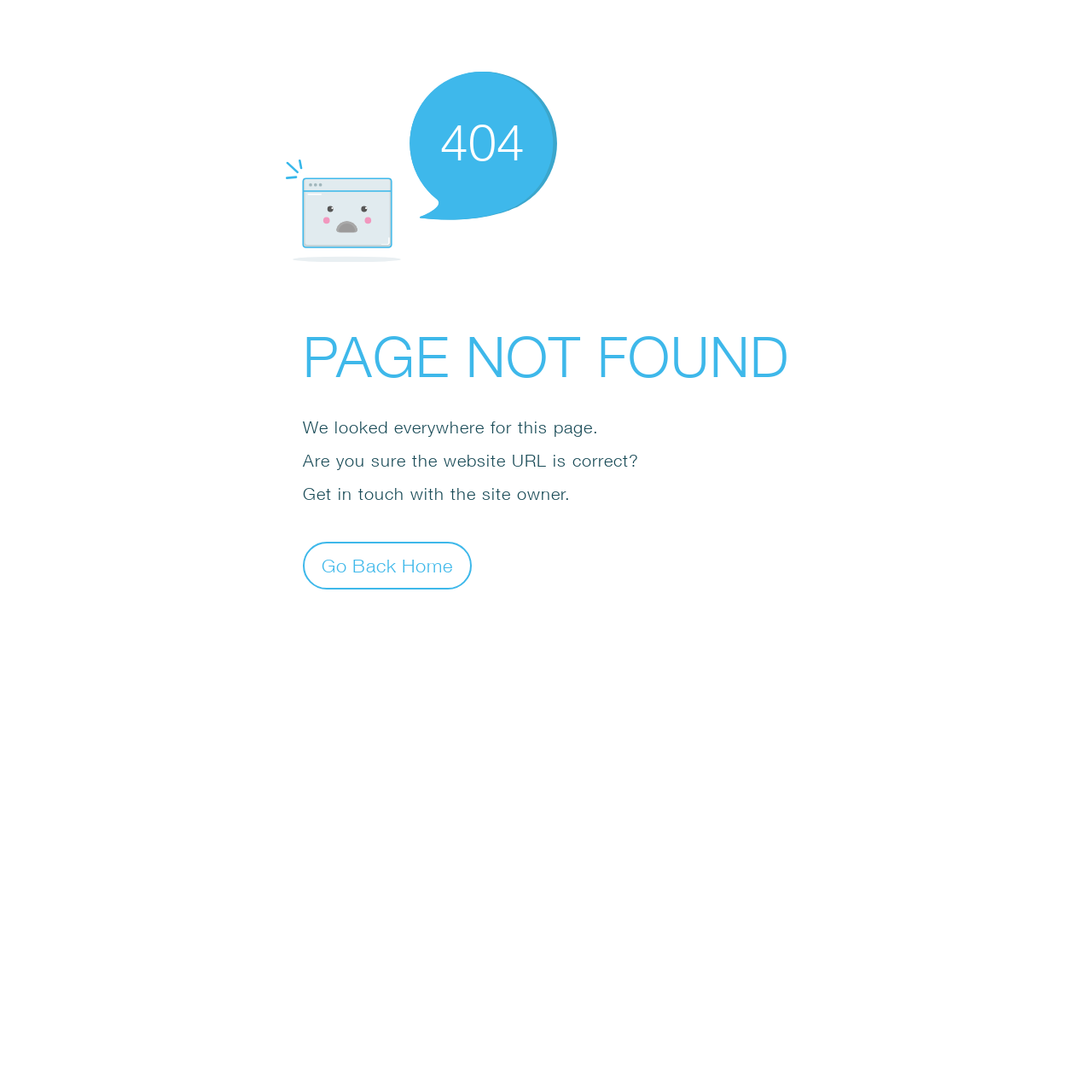Respond with a single word or phrase to the following question: What is the main reason for the error?

Page not found